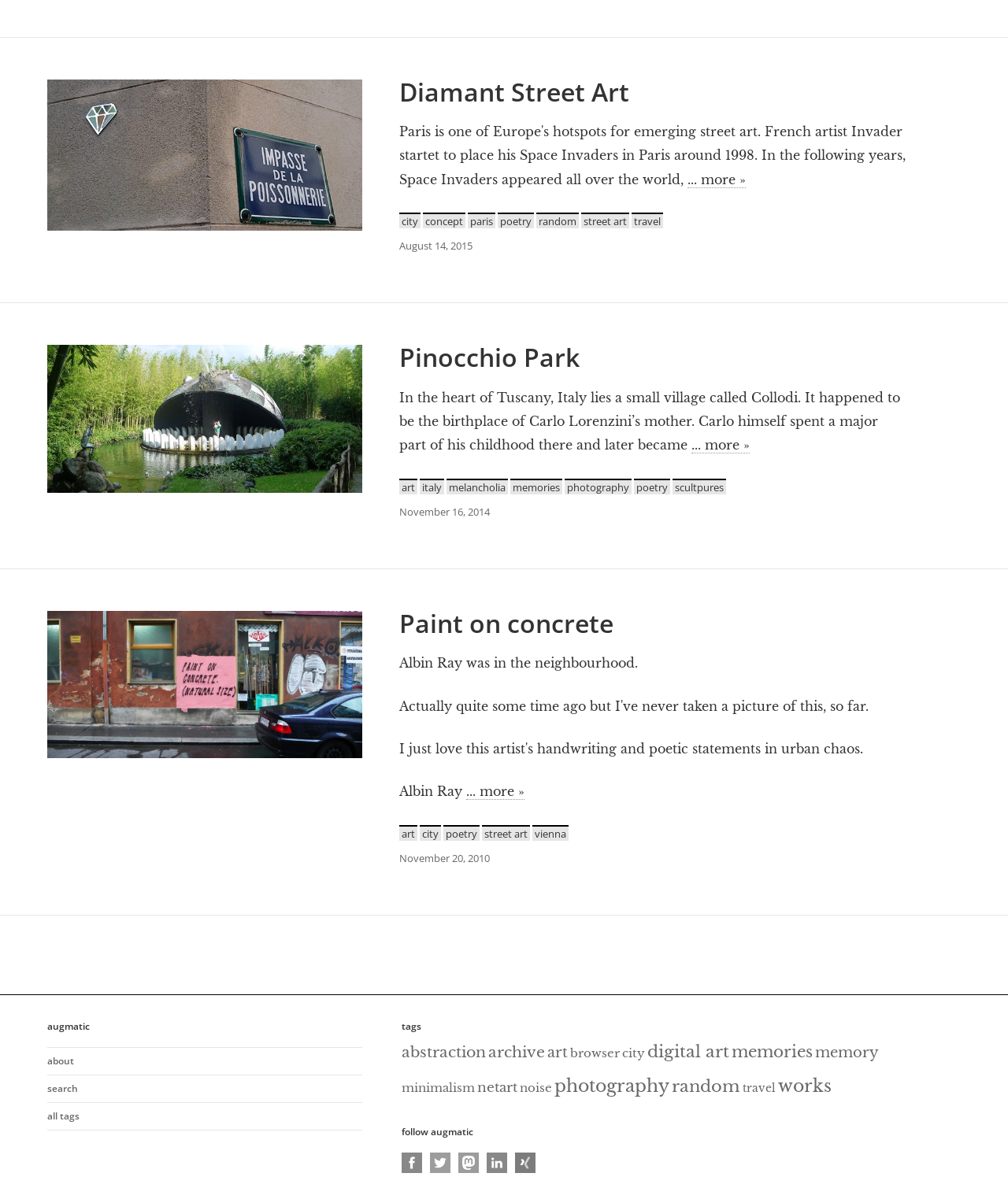How many tags are associated with the 'art' category?
Please interpret the details in the image and answer the question thoroughly.

I found the number of tags associated with the 'art' category by looking at the link element with the text 'art' and finding the number of items in parentheses, which is 10.